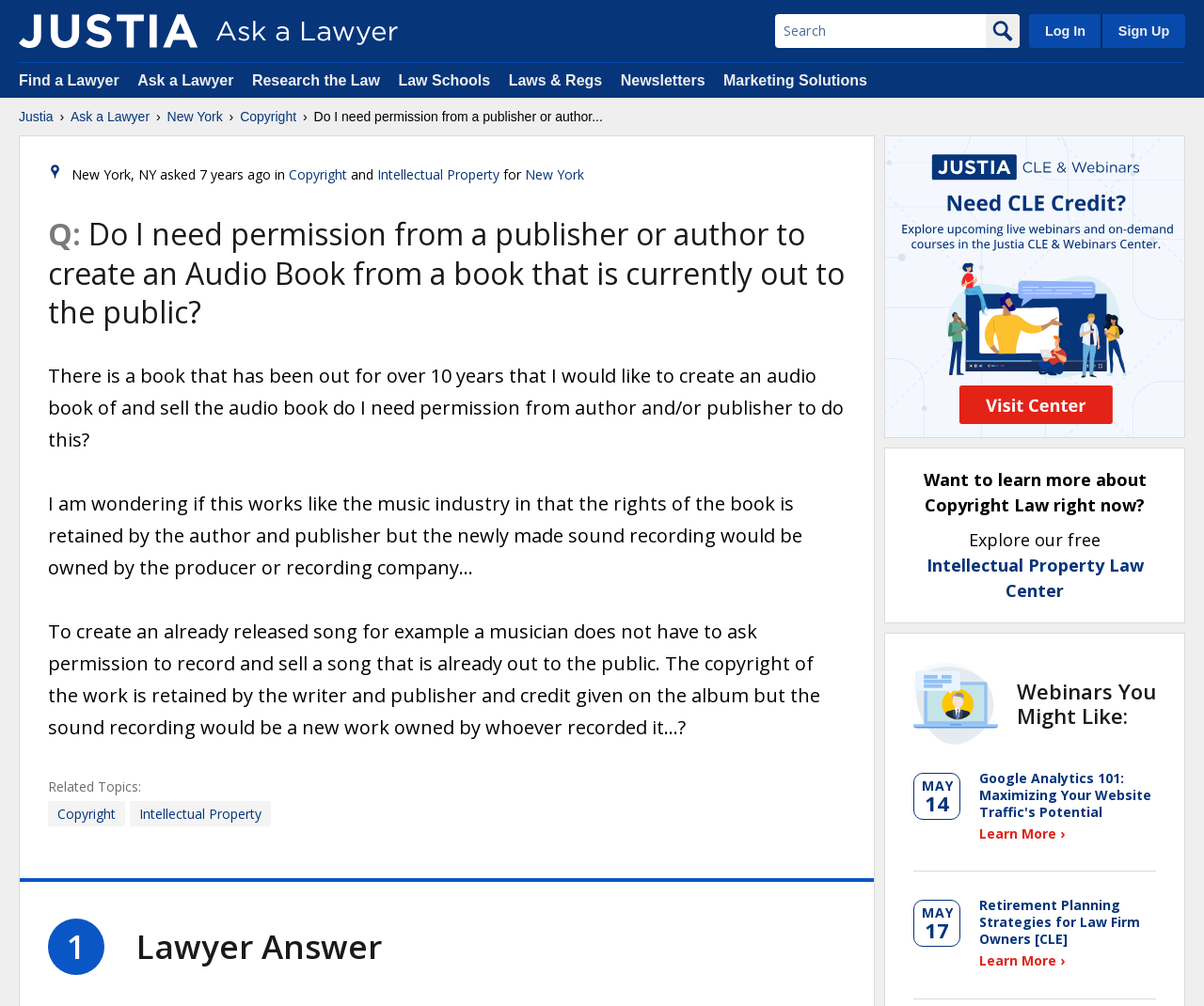Determine the bounding box coordinates of the clickable region to execute the instruction: "Log in to the website". The coordinates should be four float numbers between 0 and 1, denoted as [left, top, right, bottom].

[0.855, 0.014, 0.914, 0.048]